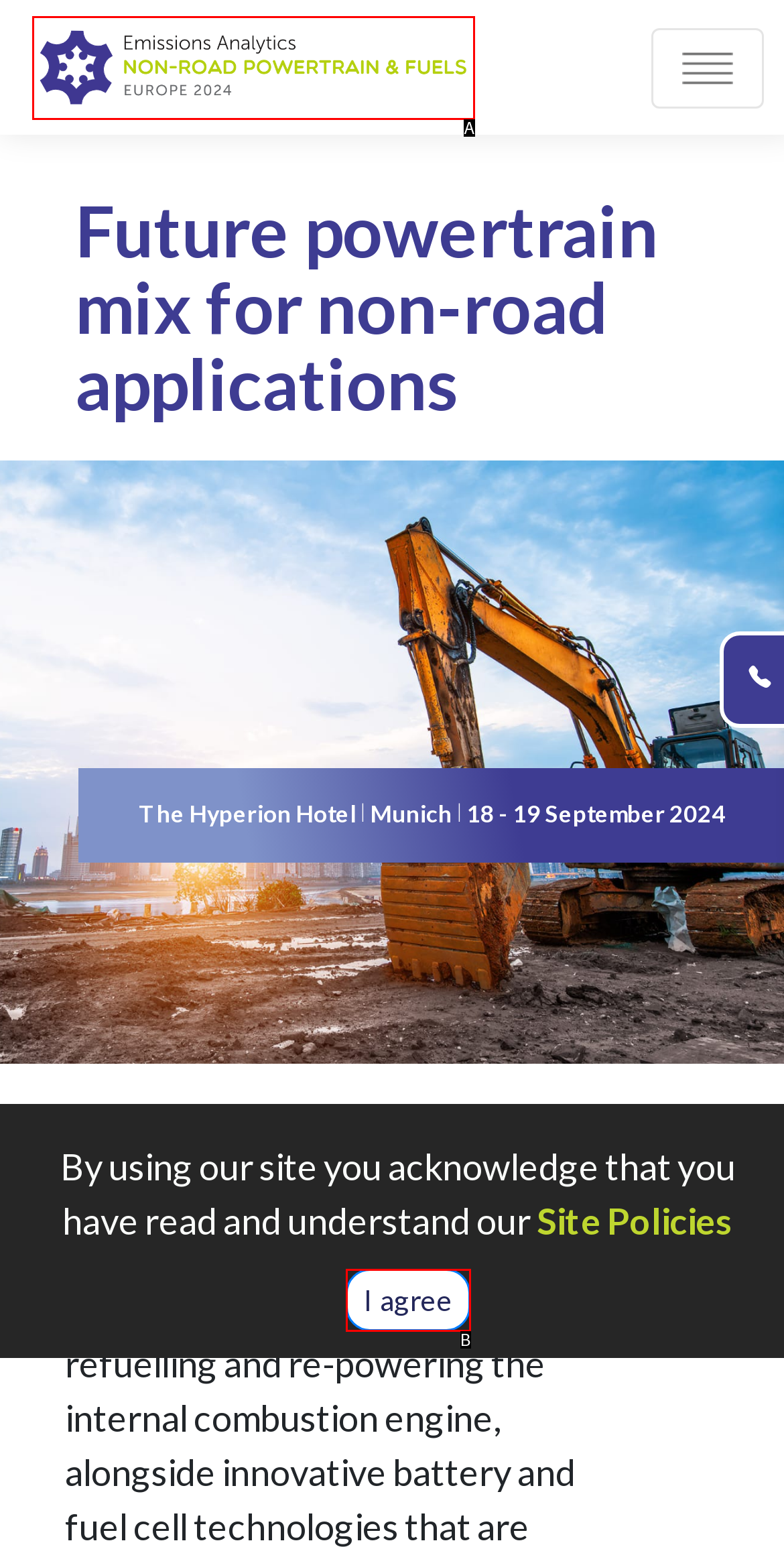Which UI element matches this description: PluginSpace Linux Hosting?
Reply with the letter of the correct option directly.

None